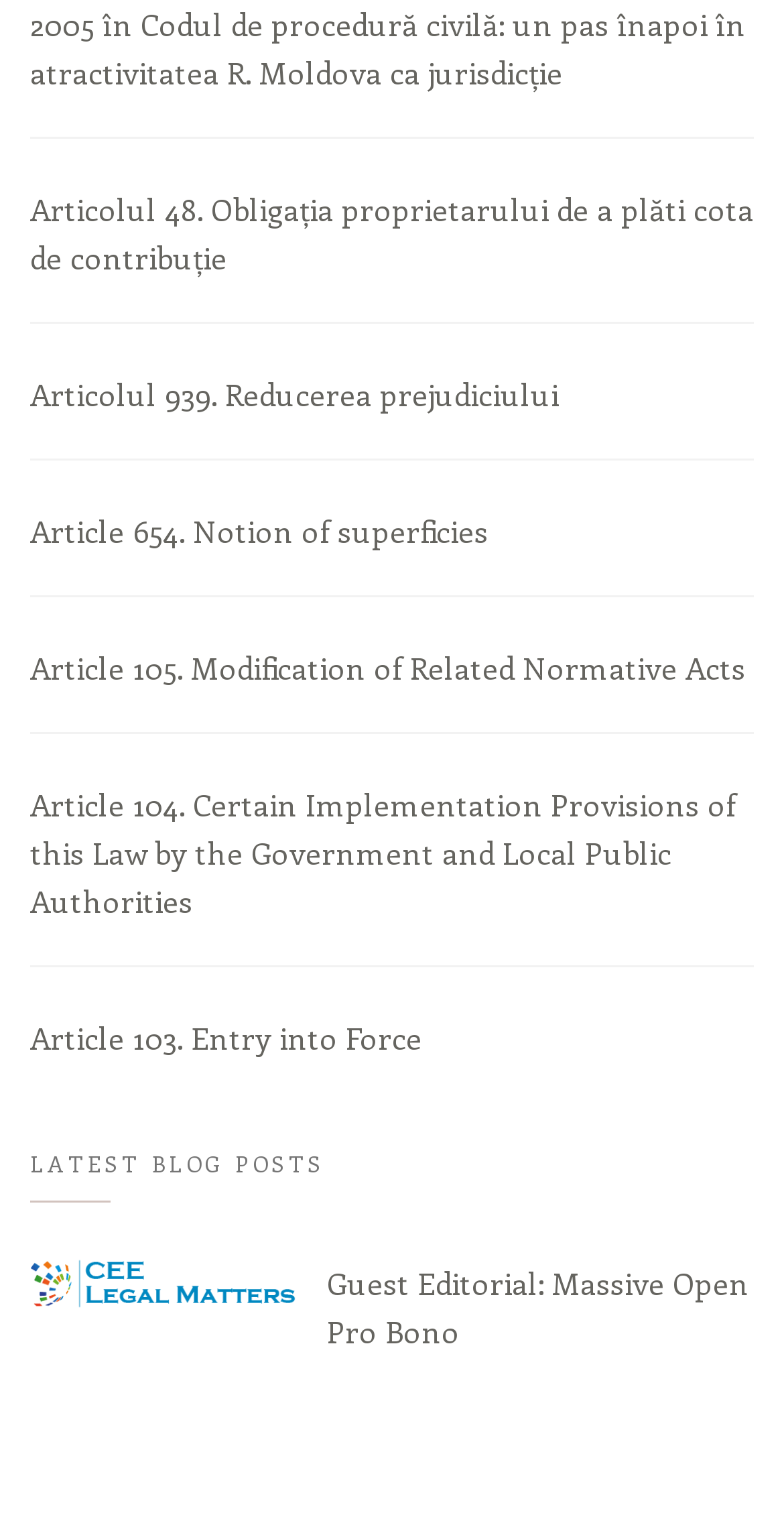What is the title of the first article listed?
Based on the screenshot, provide your answer in one word or phrase.

Articolul 48